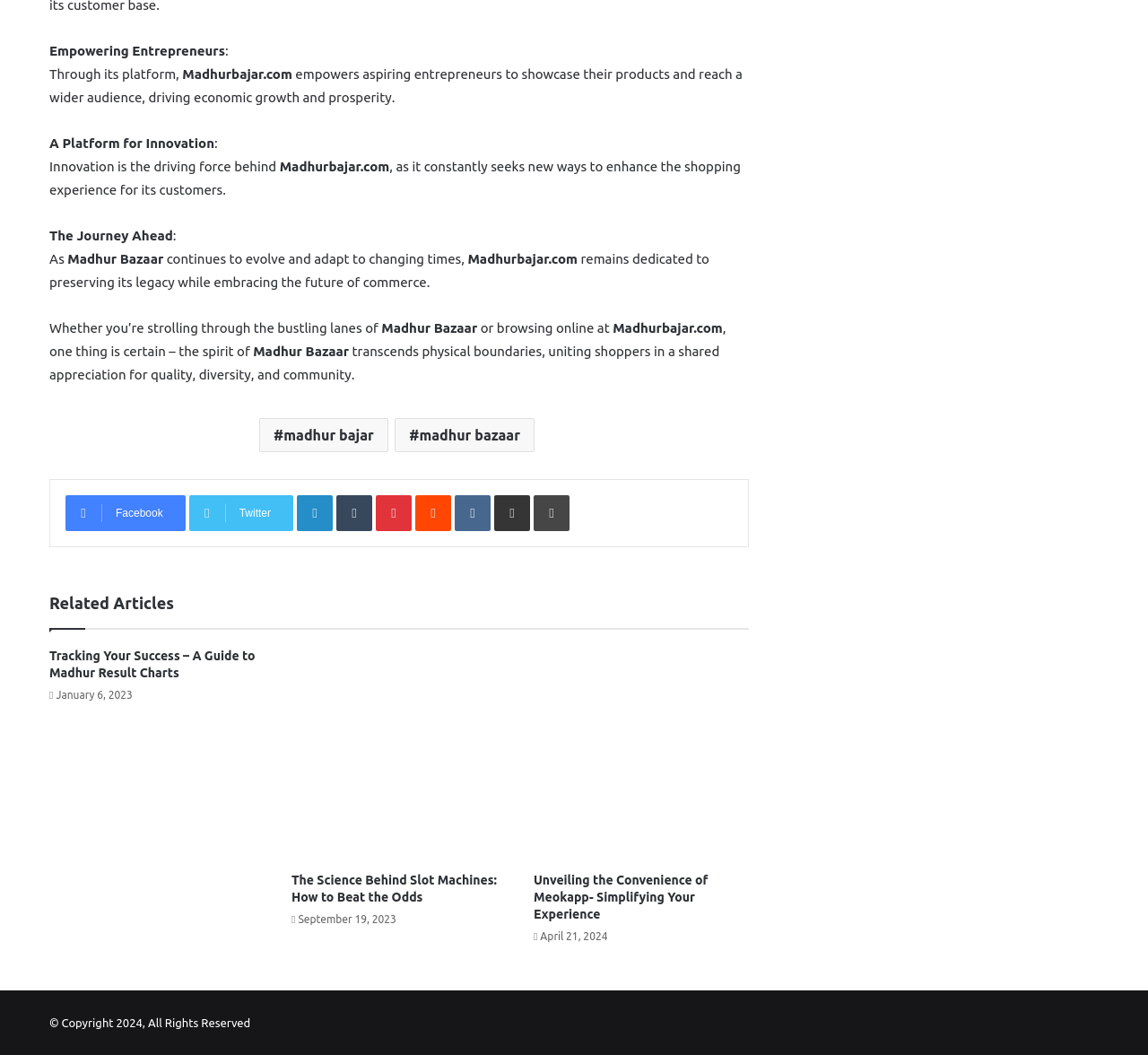Extract the bounding box coordinates for the HTML element that matches this description: "Pinterest". The coordinates should be four float numbers between 0 and 1, i.e., [left, top, right, bottom].

[0.327, 0.512, 0.359, 0.546]